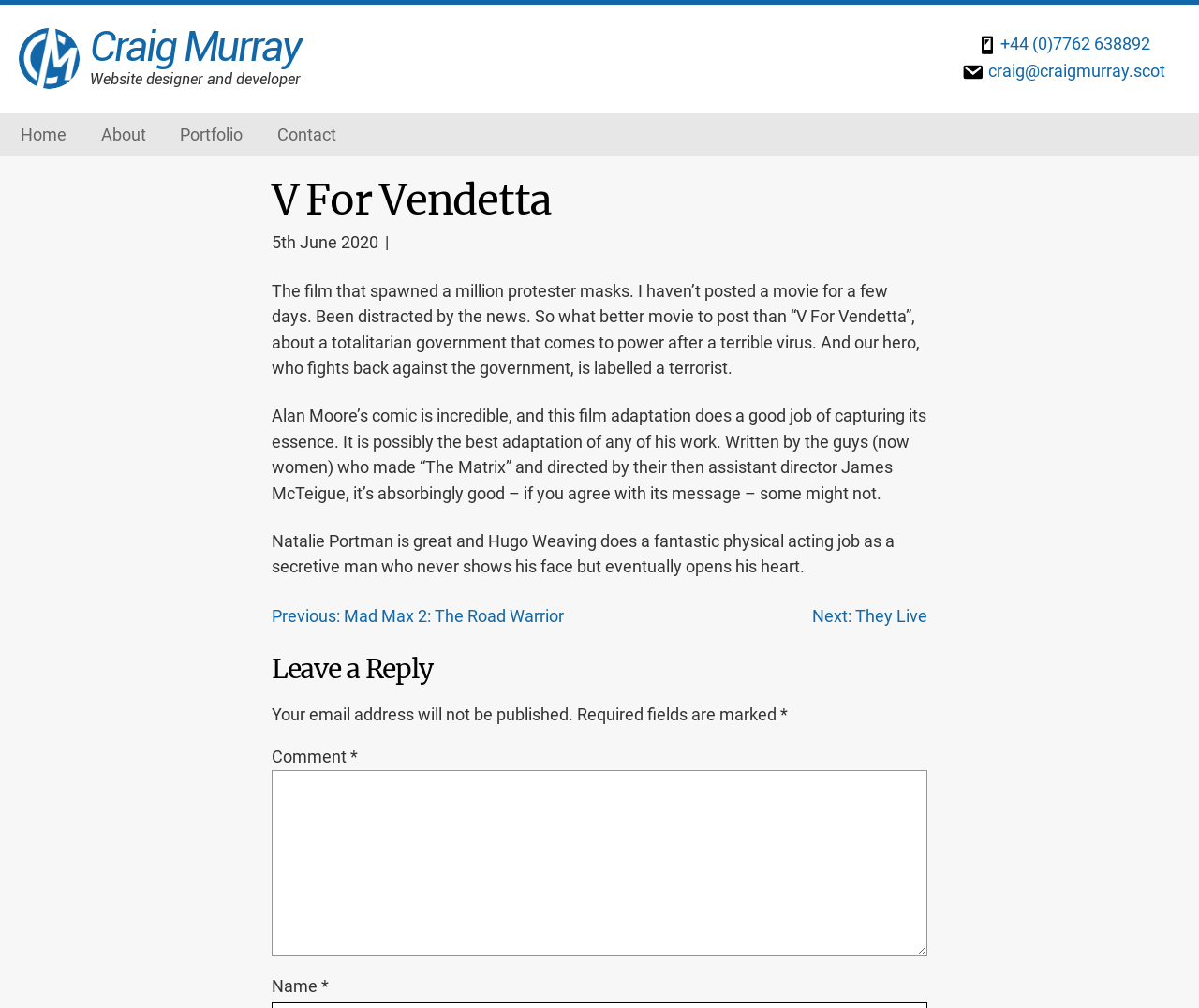Predict the bounding box of the UI element based on the description: "parent_node: Comment * name="comment"". The coordinates should be four float numbers between 0 and 1, formatted as [left, top, right, bottom].

[0.227, 0.764, 0.773, 0.948]